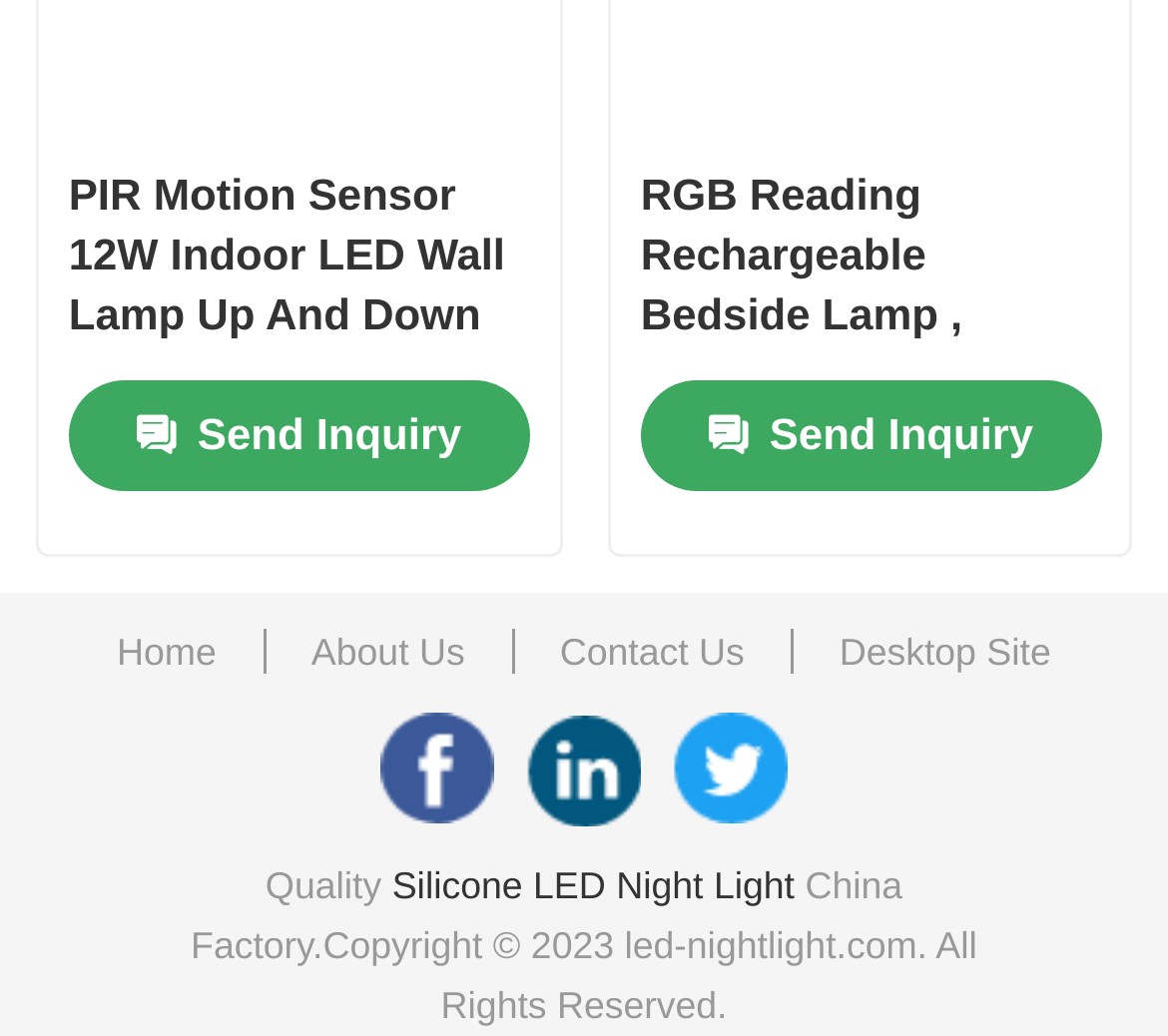Provide the bounding box coordinates for the UI element that is described by this text: "Silicone LED Night Light". The coordinates should be in the form of four float numbers between 0 and 1: [left, top, right, bottom].

[0.336, 0.836, 0.68, 0.877]